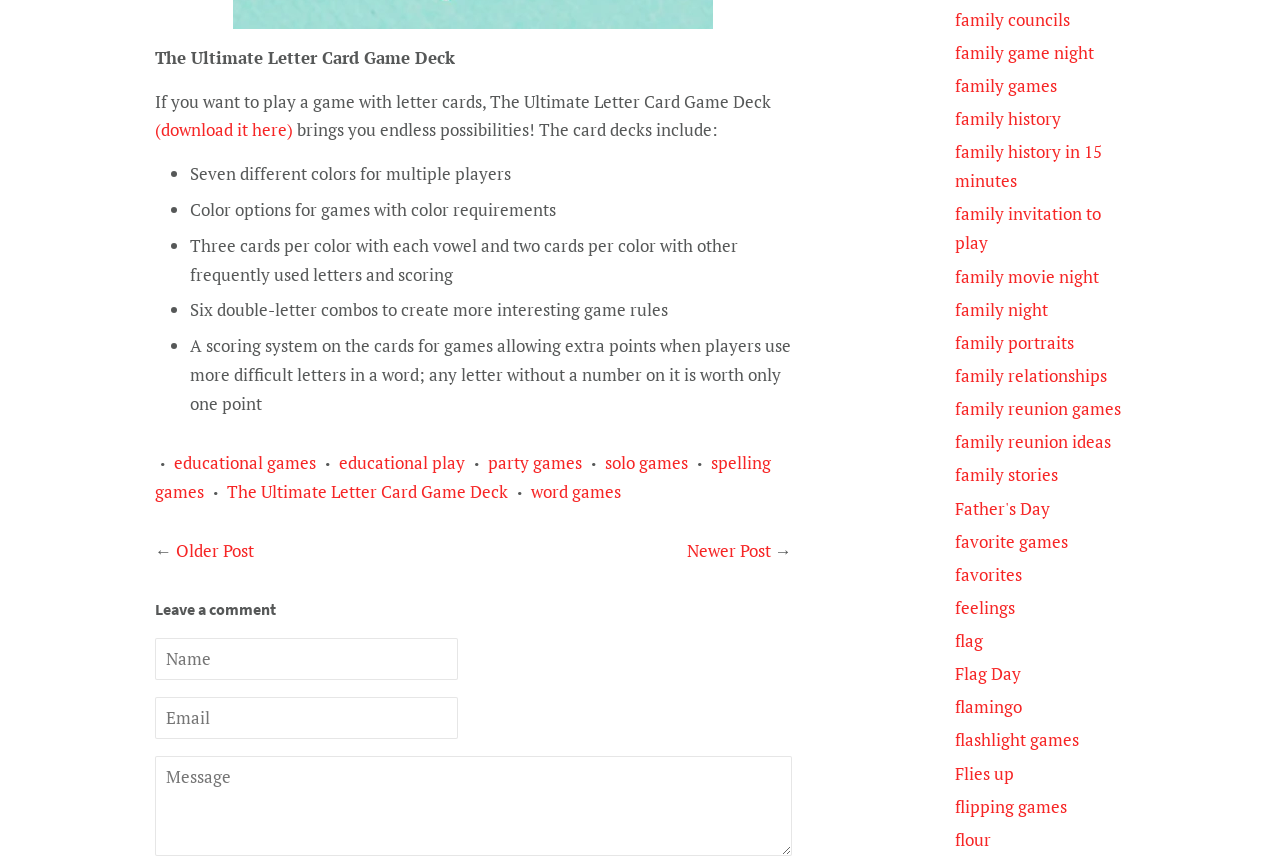Please identify the bounding box coordinates of the clickable area that will allow you to execute the instruction: "Click on educational games".

[0.136, 0.52, 0.247, 0.547]